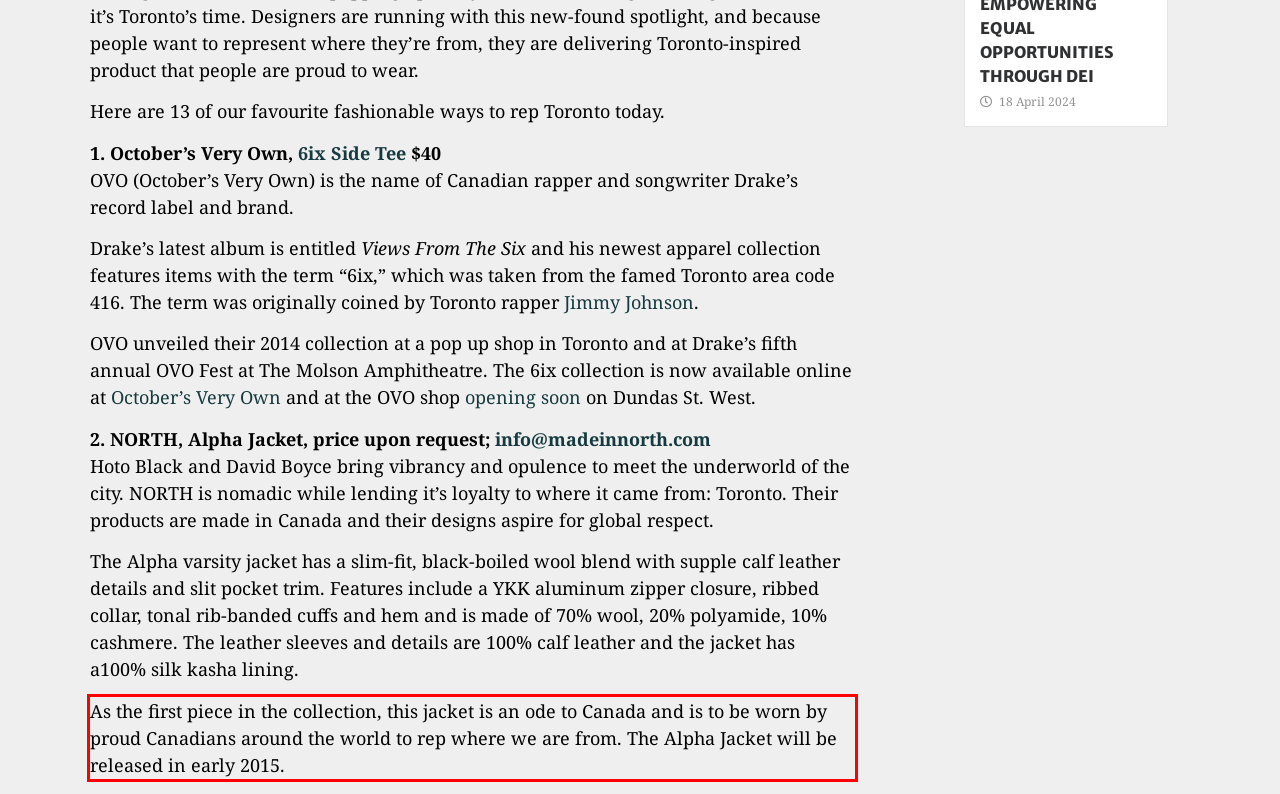You have a webpage screenshot with a red rectangle surrounding a UI element. Extract the text content from within this red bounding box.

As the first piece in the collection, this jacket is an ode to Canada and is to be worn by proud Canadians around the world to rep where we are from. The Alpha Jacket will be released in early 2015.